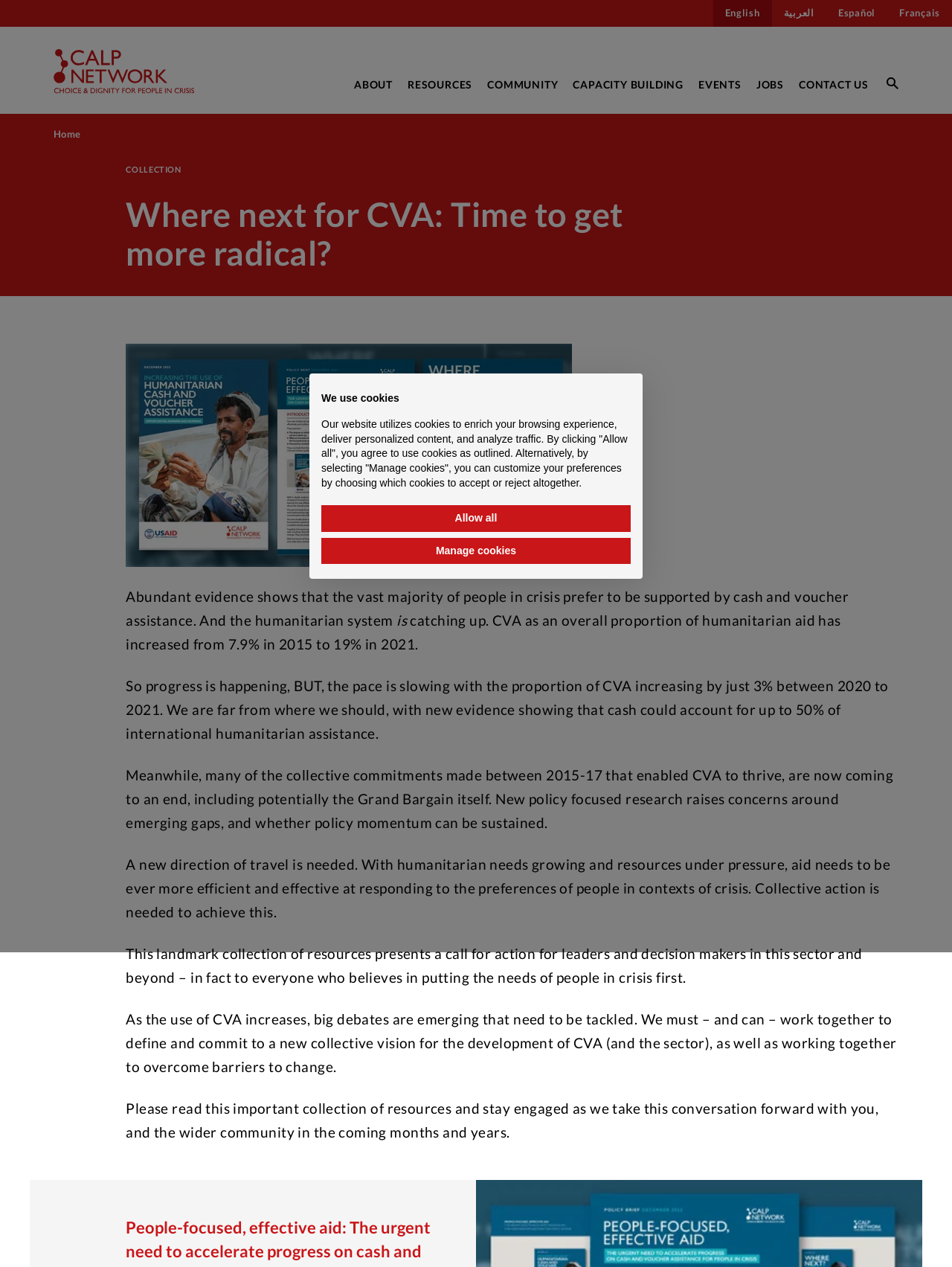What is the language of the webpage?
Provide a comprehensive and detailed answer to the question.

Although the webpage provides links to translate the content into other languages, such as العربية, Español, and Français, the default language of the webpage is English.